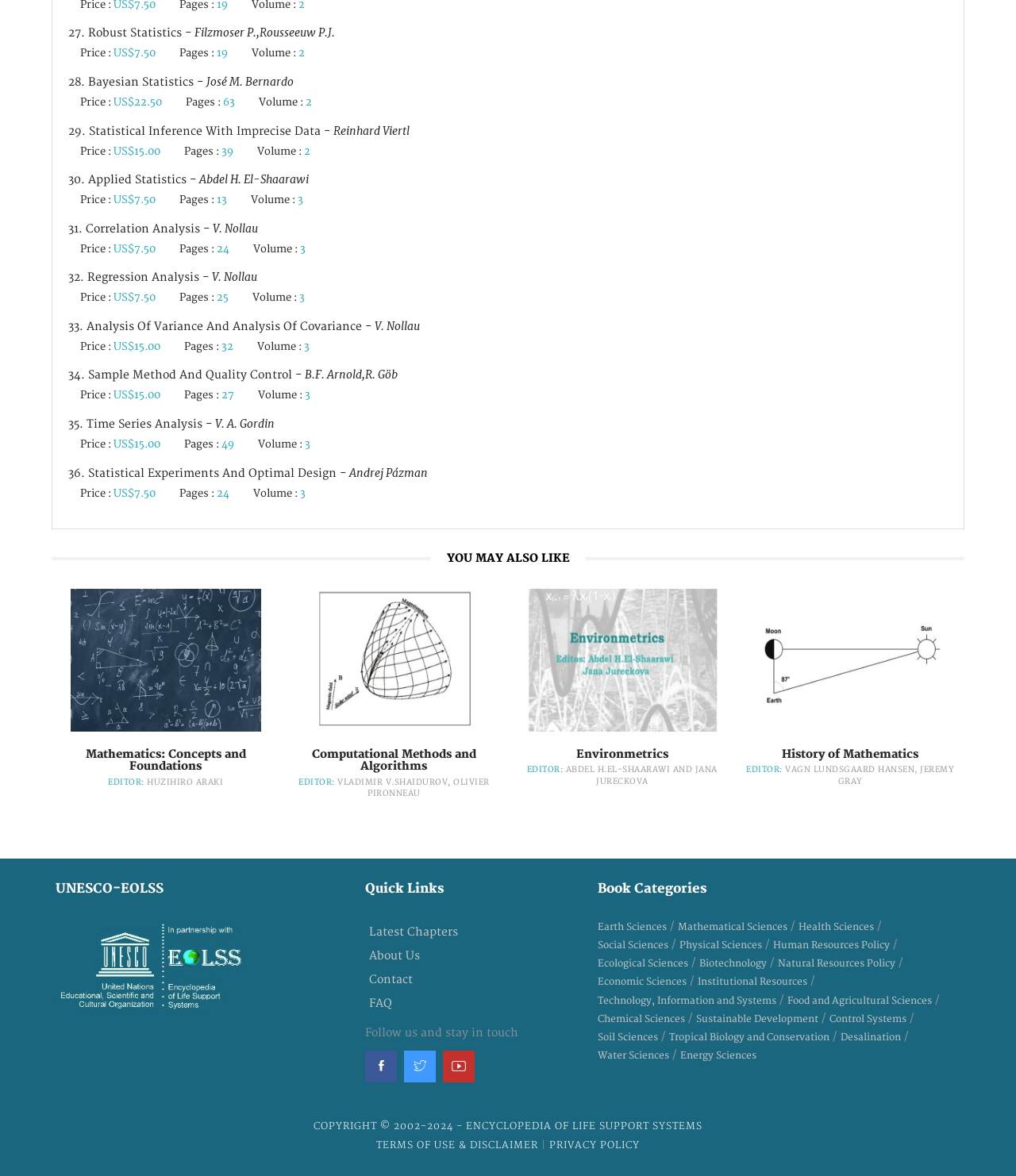Using the elements shown in the image, answer the question comprehensively: What is the author of the book 'Mathematics: Concepts and Foundations'?

The author of the book 'Mathematics: Concepts and Foundations' can be found in the StaticText element with the text 'HUZIHIRO ARAKI' which is located below the heading element with the text 'Mathematics: Concepts and Foundations'.